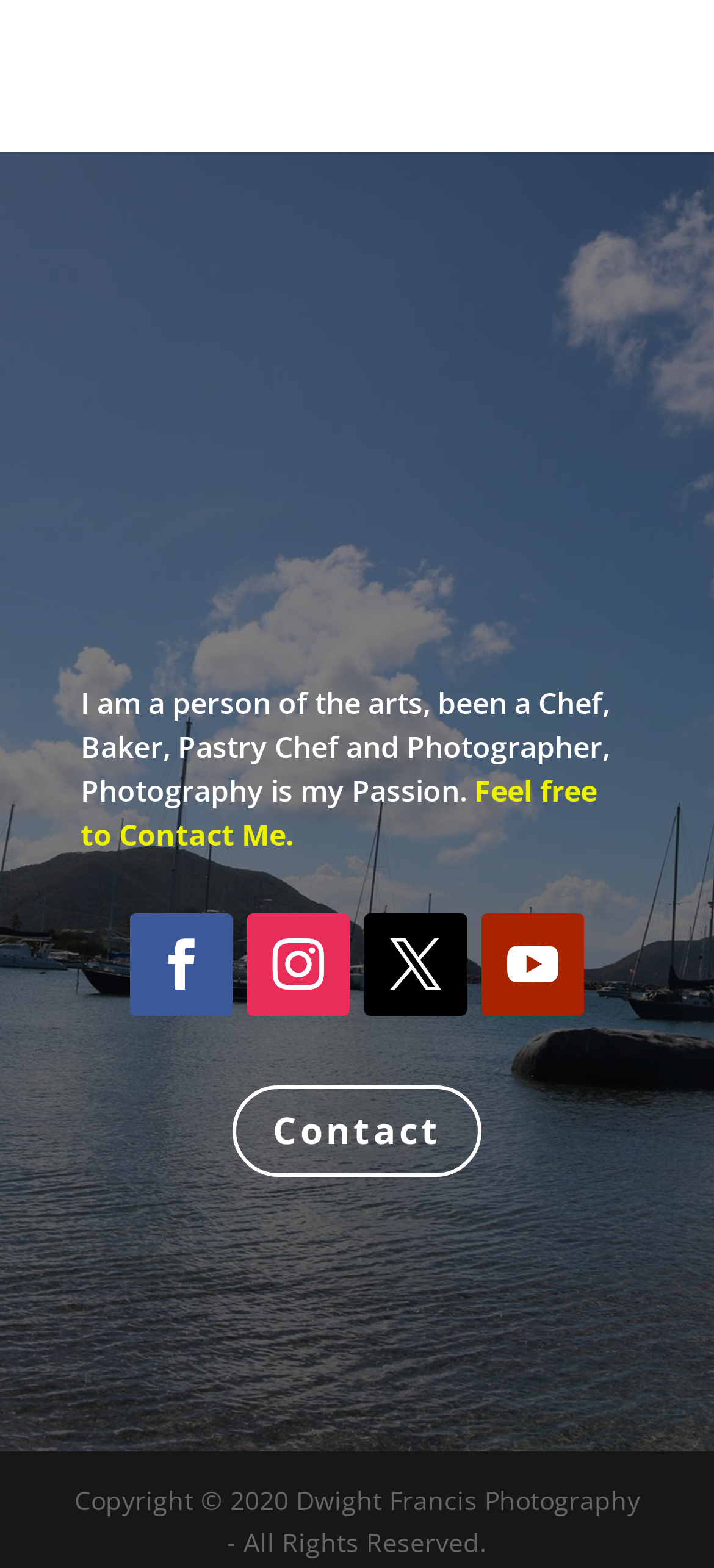For the following element description, predict the bounding box coordinates in the format (top-left x, top-left y, bottom-right x, bottom-right y). All values should be floating point numbers between 0 and 1. Description: Follow

[0.346, 0.582, 0.49, 0.647]